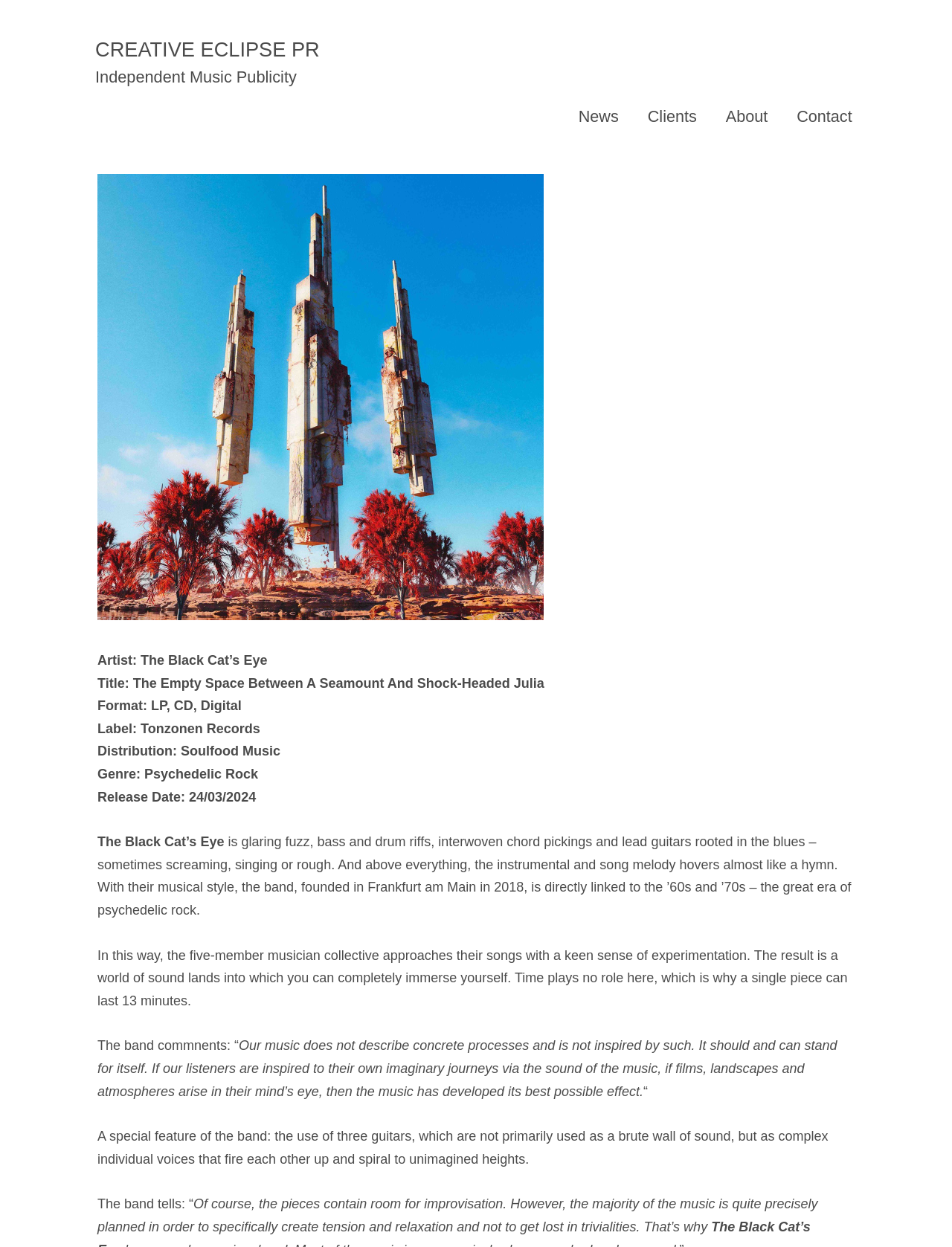Identify the bounding box of the UI element that matches this description: "CREATIVE ECLIPSE PR".

[0.1, 0.03, 0.336, 0.049]